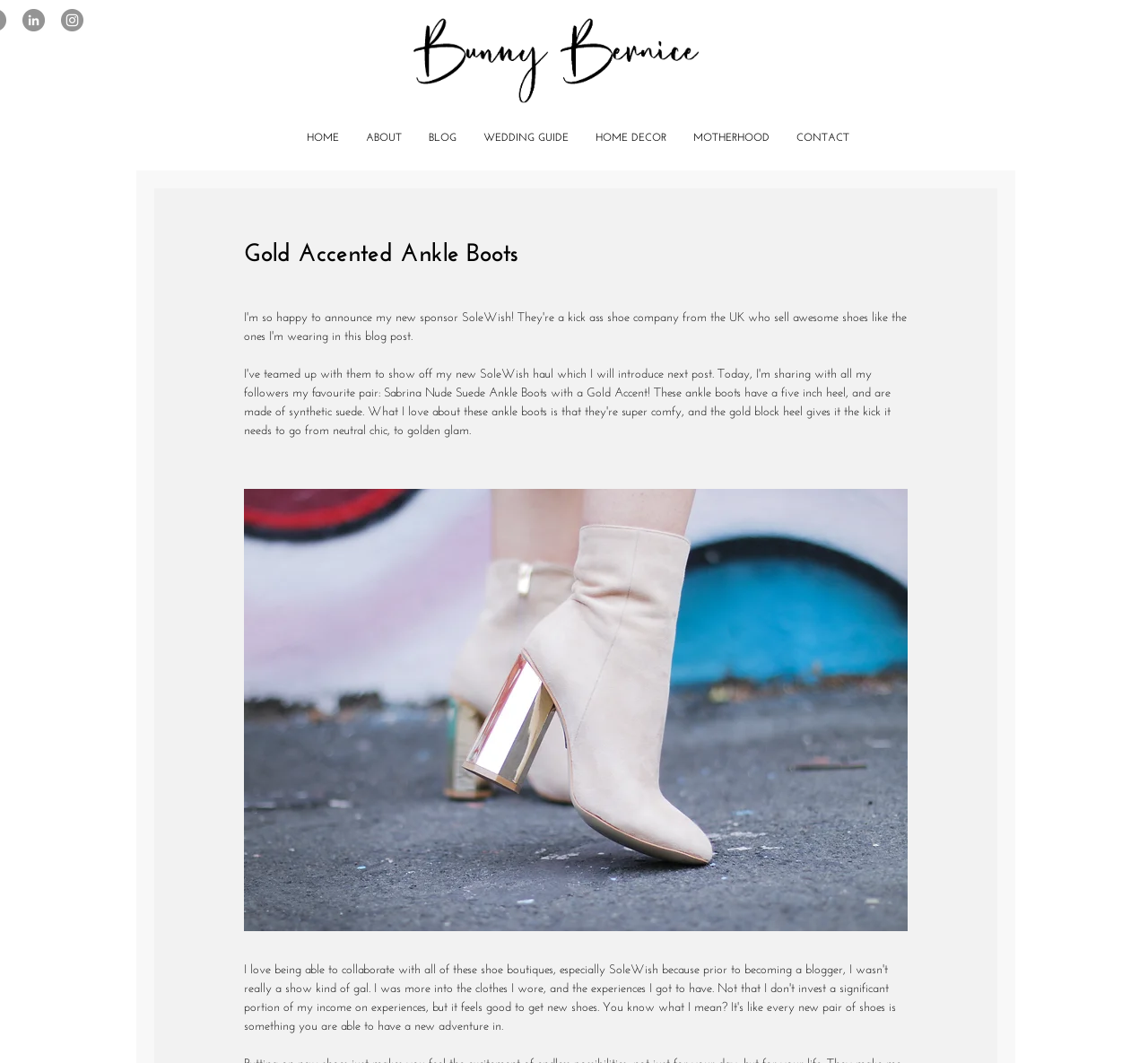Please find the bounding box coordinates of the element that must be clicked to perform the given instruction: "read about SoleWish". The coordinates should be four float numbers from 0 to 1, i.e., [left, top, right, bottom].

[0.402, 0.293, 0.448, 0.305]